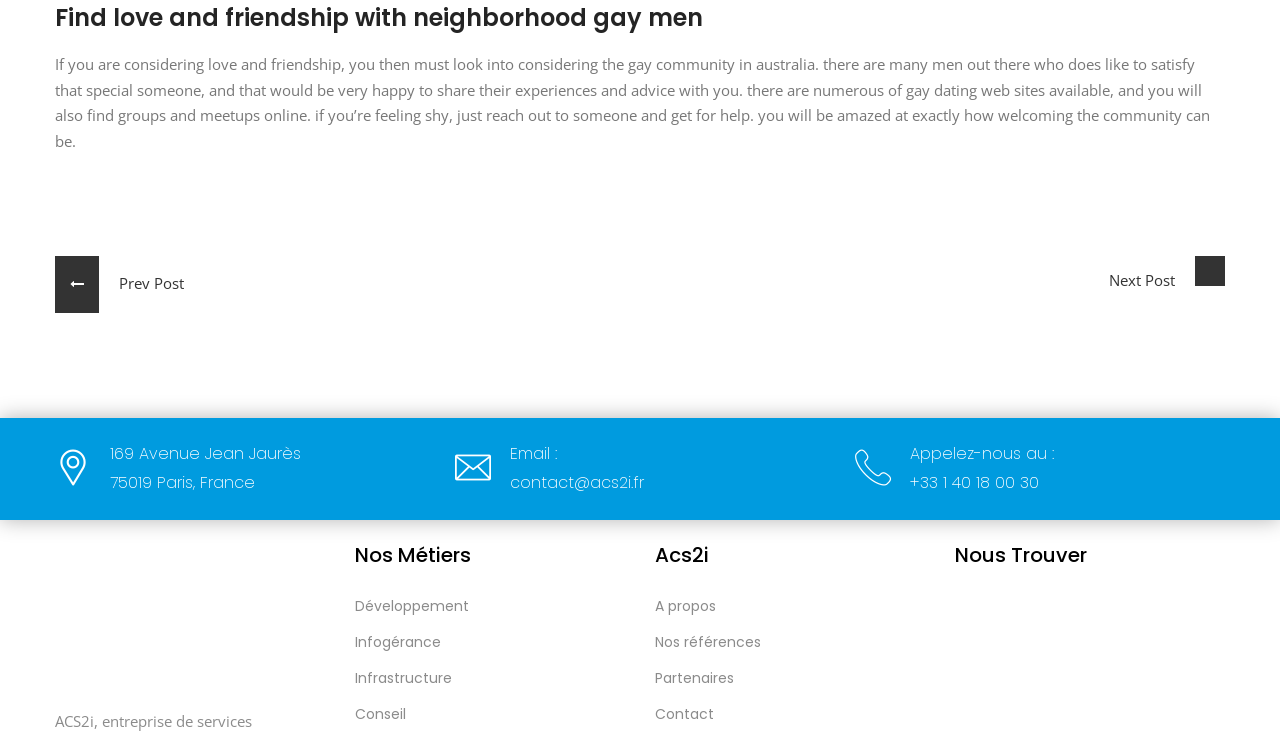How many headings are there on the webpage?
Using the visual information, answer the question in a single word or phrase.

4